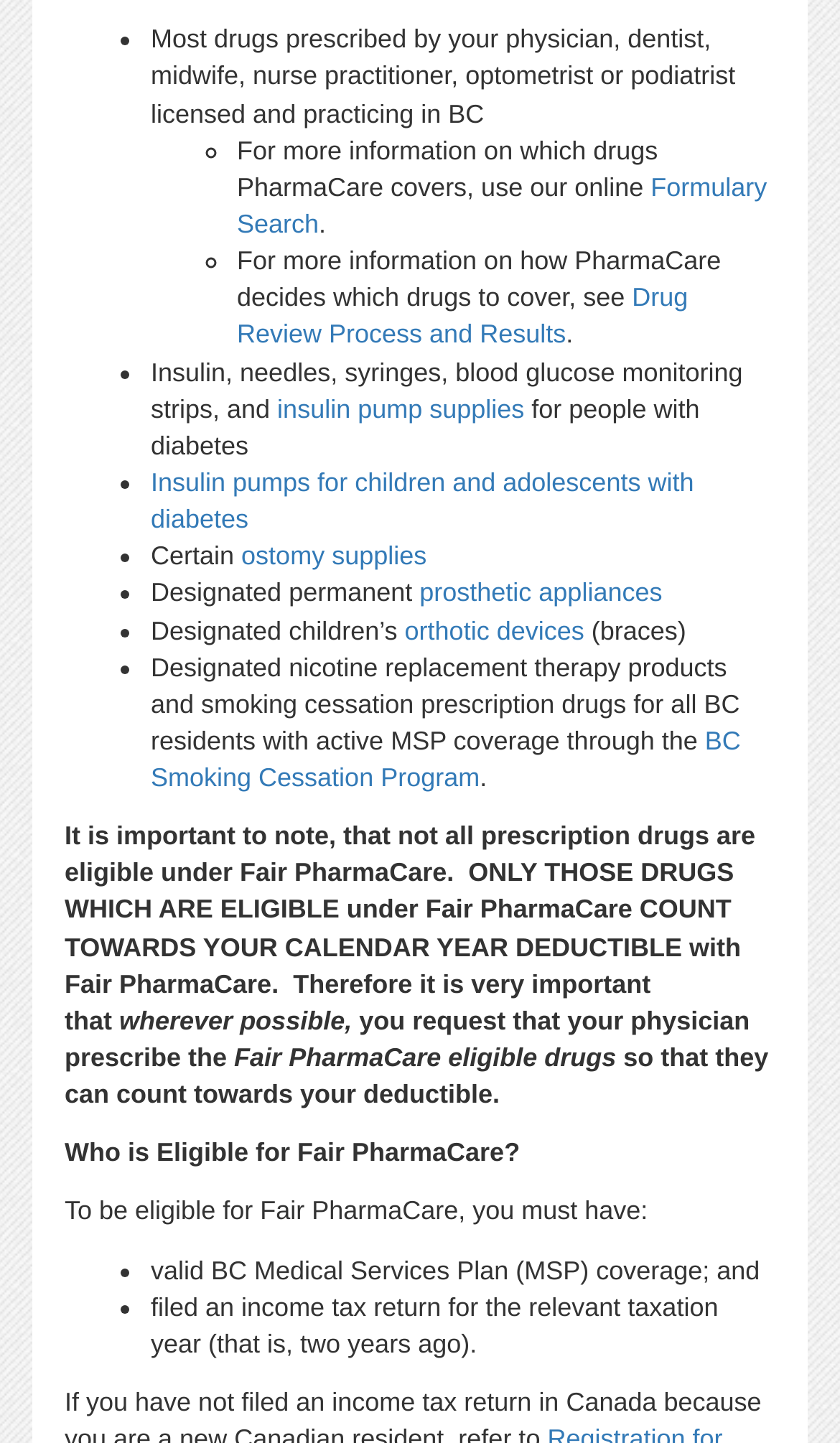Determine the bounding box coordinates of the clickable region to carry out the instruction: "Read about the BC Smoking Cessation Program".

[0.179, 0.503, 0.882, 0.549]